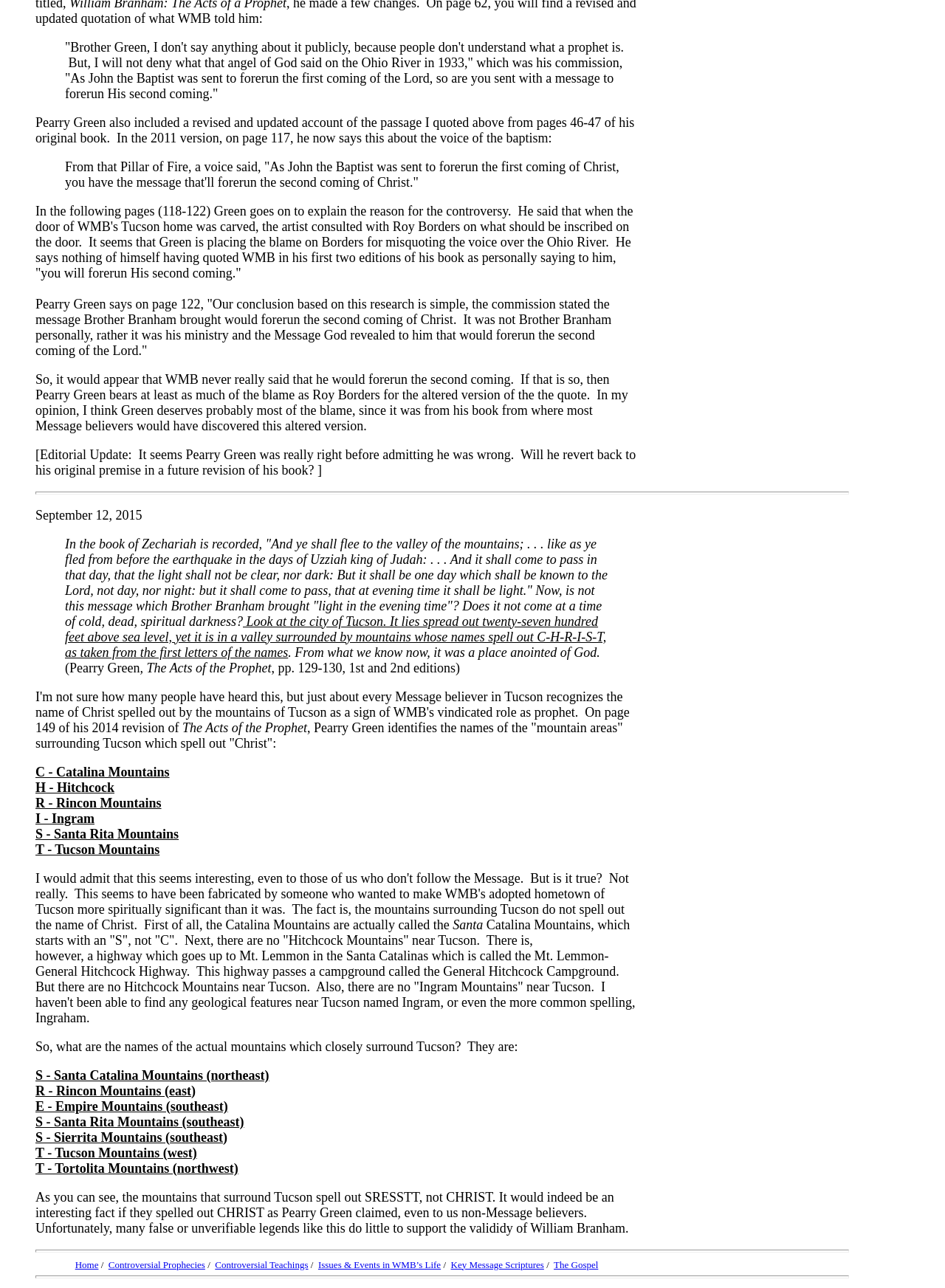What are the names of the mountains surrounding Tucson?
Can you provide an in-depth and detailed response to the question?

According to the text, the mountains surrounding Tucson are the Santa Catalina Mountains, Rincon Mountains, Empire Mountains, Santa Rita Mountains, Sierrita Mountains, and Tucson Mountains, which spell out SRESSTT, not CHRIST as claimed by Pearry Green.